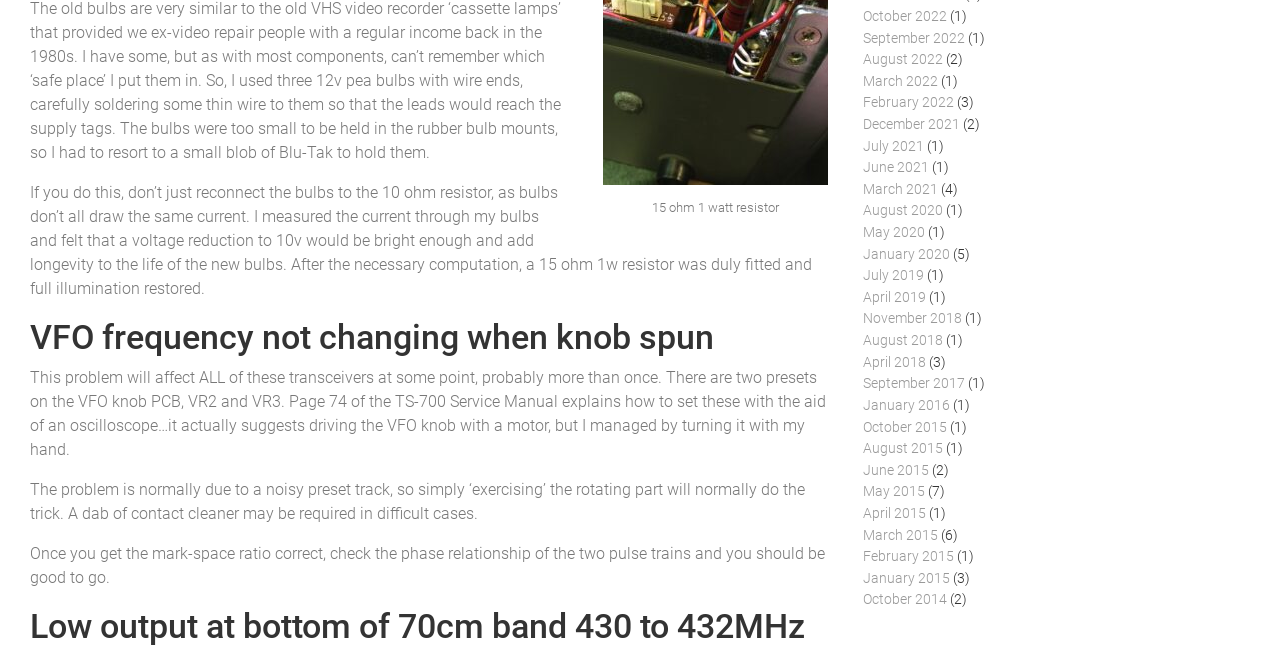What is the relationship between the two pulse trains?
Please ensure your answer to the question is detailed and covers all necessary aspects.

Once the mark-space ratio is correct, the phase relationship of the two pulse trains needs to be checked to ensure they are in sync.